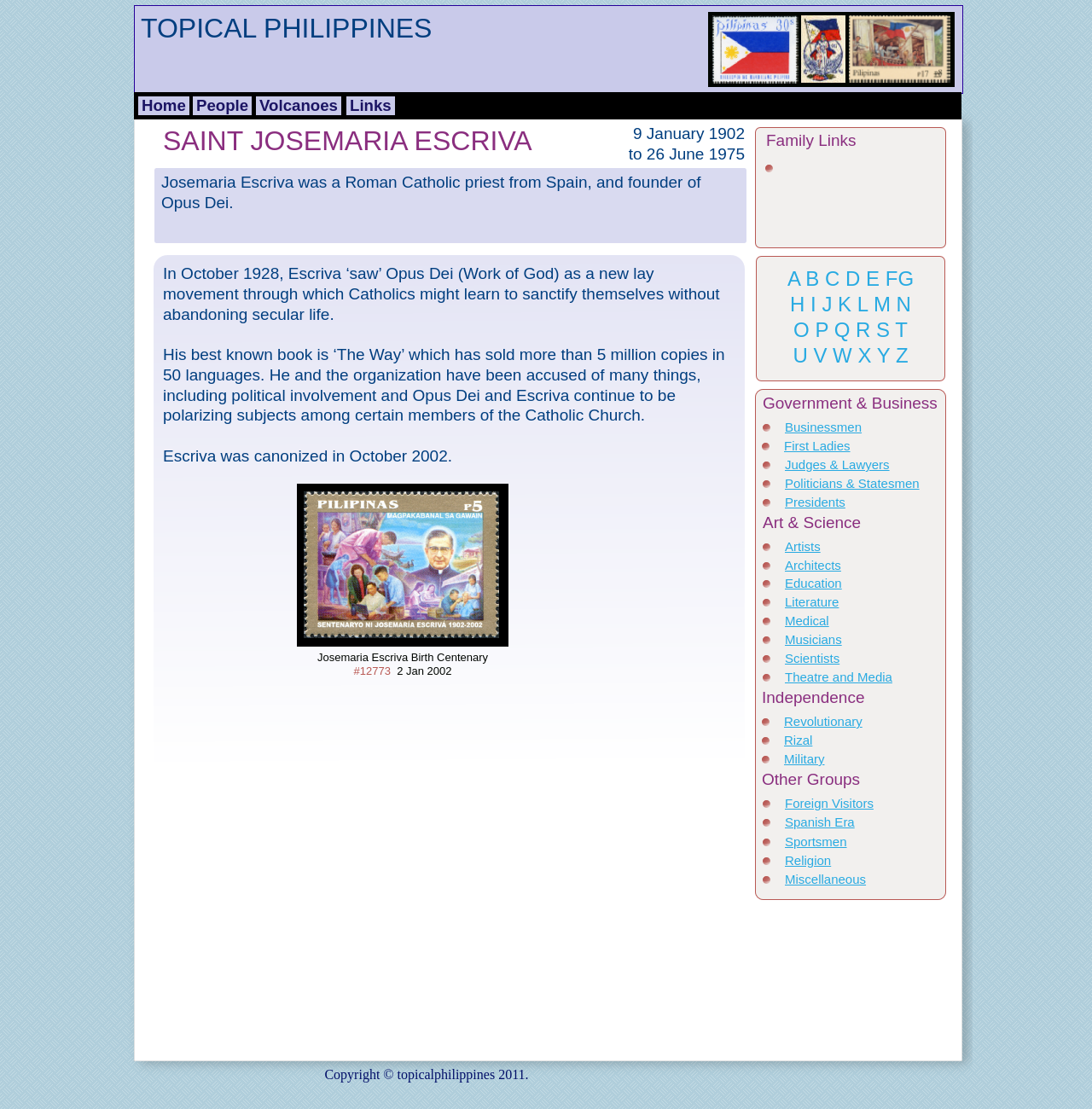Please identify the bounding box coordinates of the area I need to click to accomplish the following instruction: "Click on the 'Home' link".

[0.127, 0.087, 0.173, 0.104]